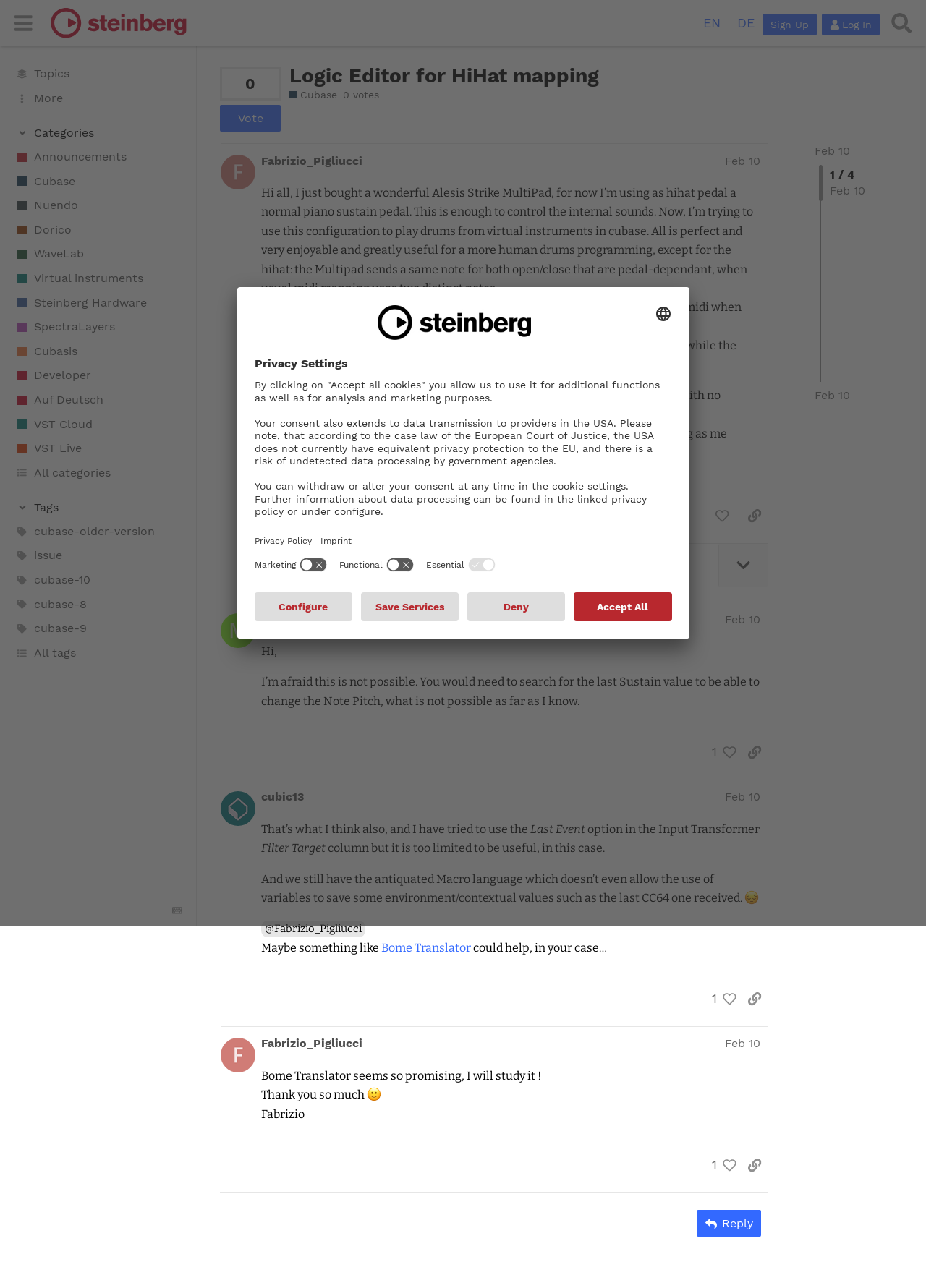Please find the bounding box coordinates of the clickable region needed to complete the following instruction: "Search for topics". The bounding box coordinates must consist of four float numbers between 0 and 1, i.e., [left, top, right, bottom].

[0.956, 0.005, 0.992, 0.031]